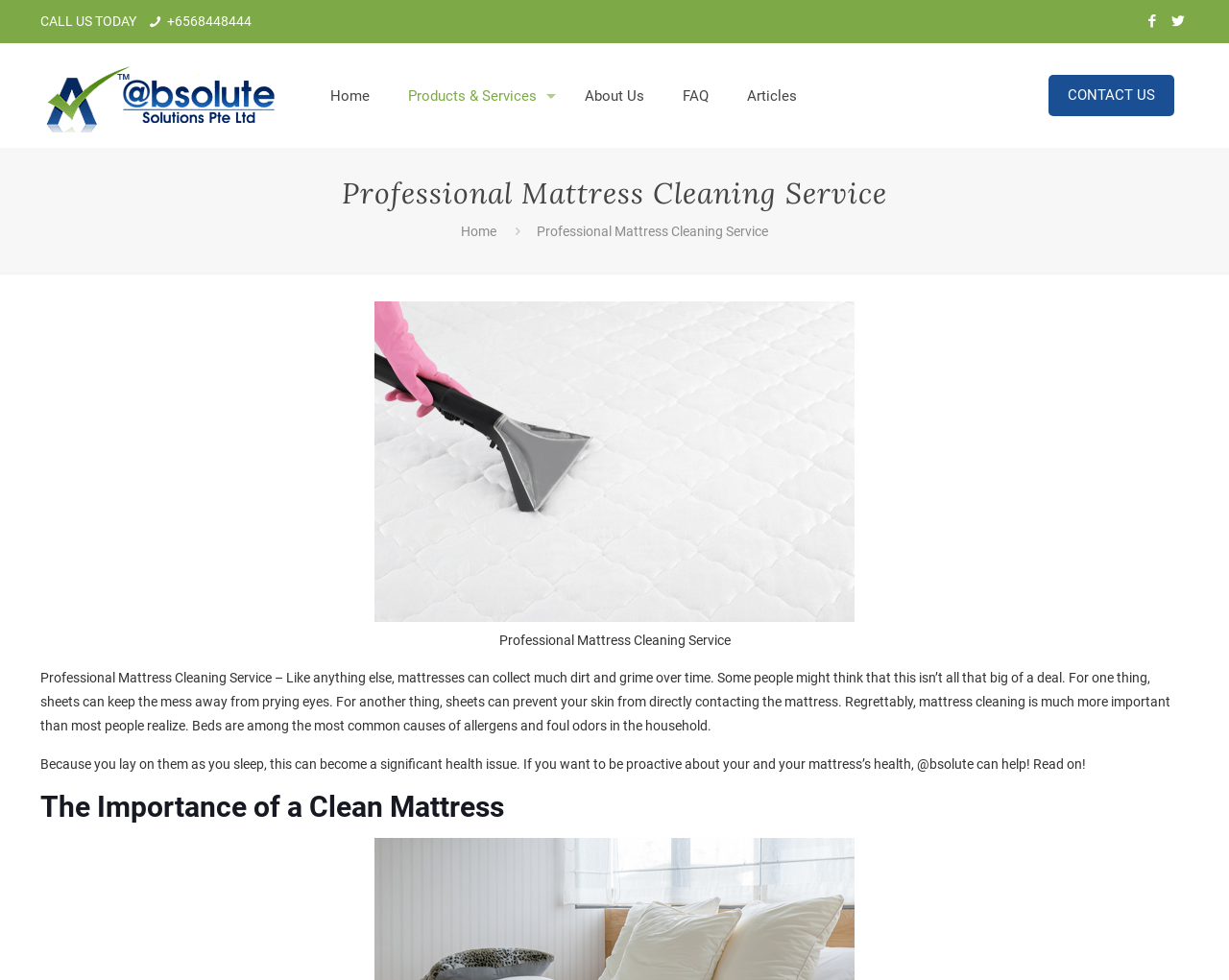Provide a brief response to the question below using one word or phrase:
What is the topic of the recent article dated May 17, 2024?

Best Practices for Different Types of Flooring